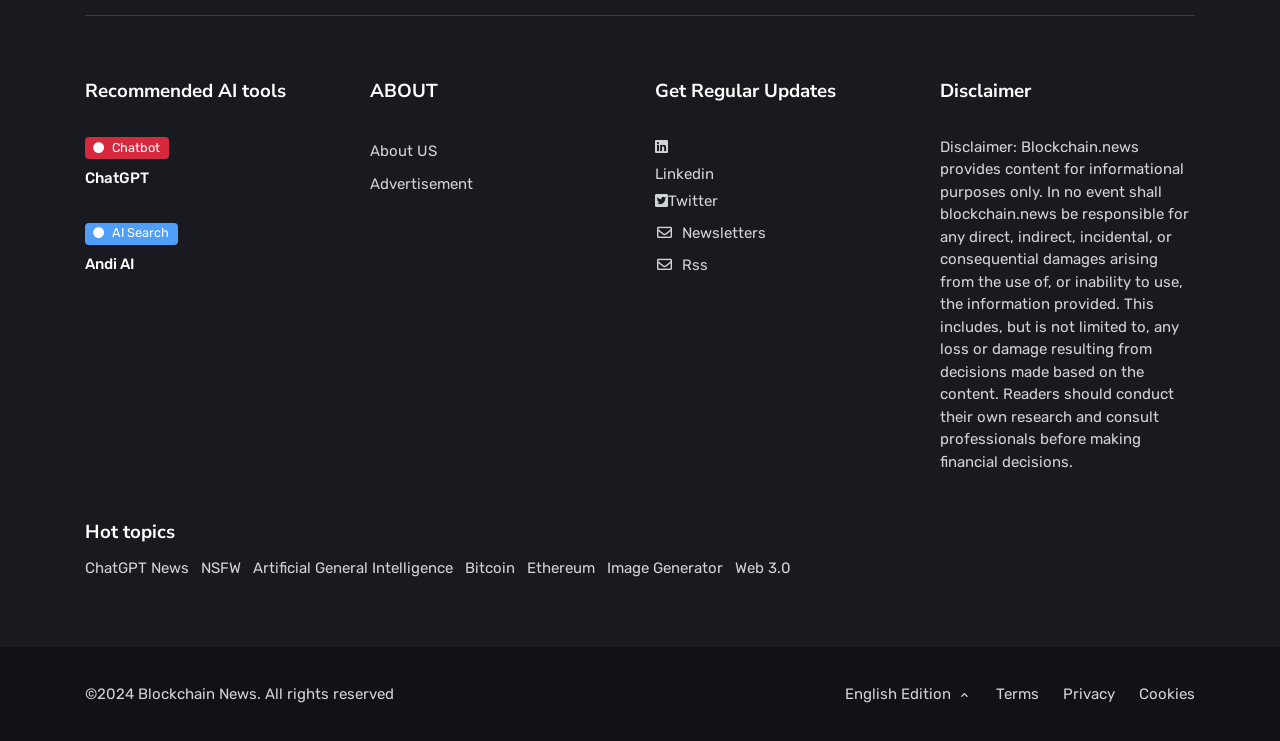Utilize the details in the image to give a detailed response to the question: What is the purpose of the disclaimer section?

The disclaimer section is located at the bottom right of the webpage and states that the website provides content for informational purposes only, and is not responsible for any damages arising from the use of the information.